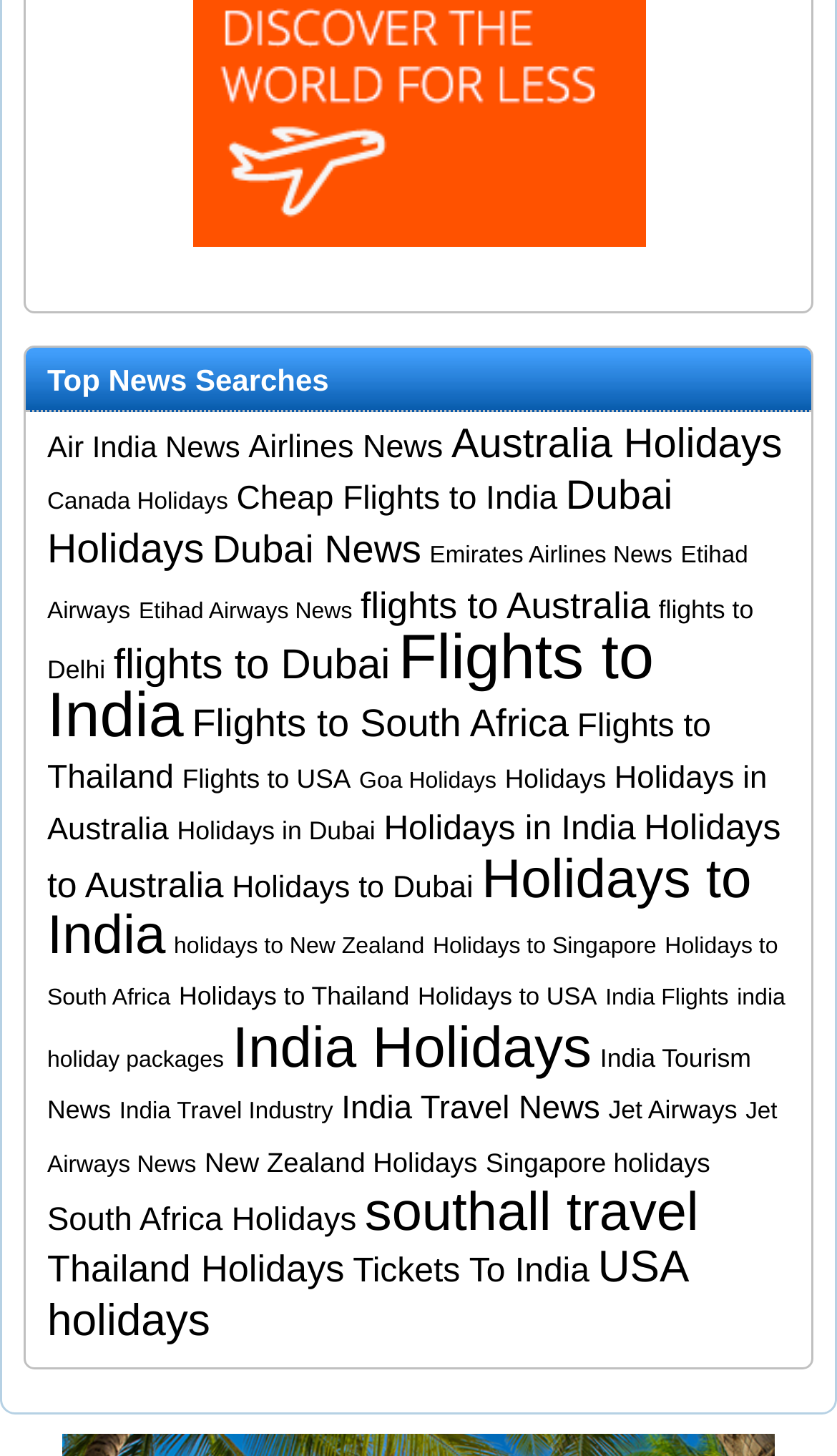What is the destination with the most flight options?
Look at the image and provide a detailed response to the question.

Based on the number of links related to flights to each destination, India appears to have the most flight options, with links to 'Flights to India', 'Flights to Delhi', and 'Cheap Flights to India'.